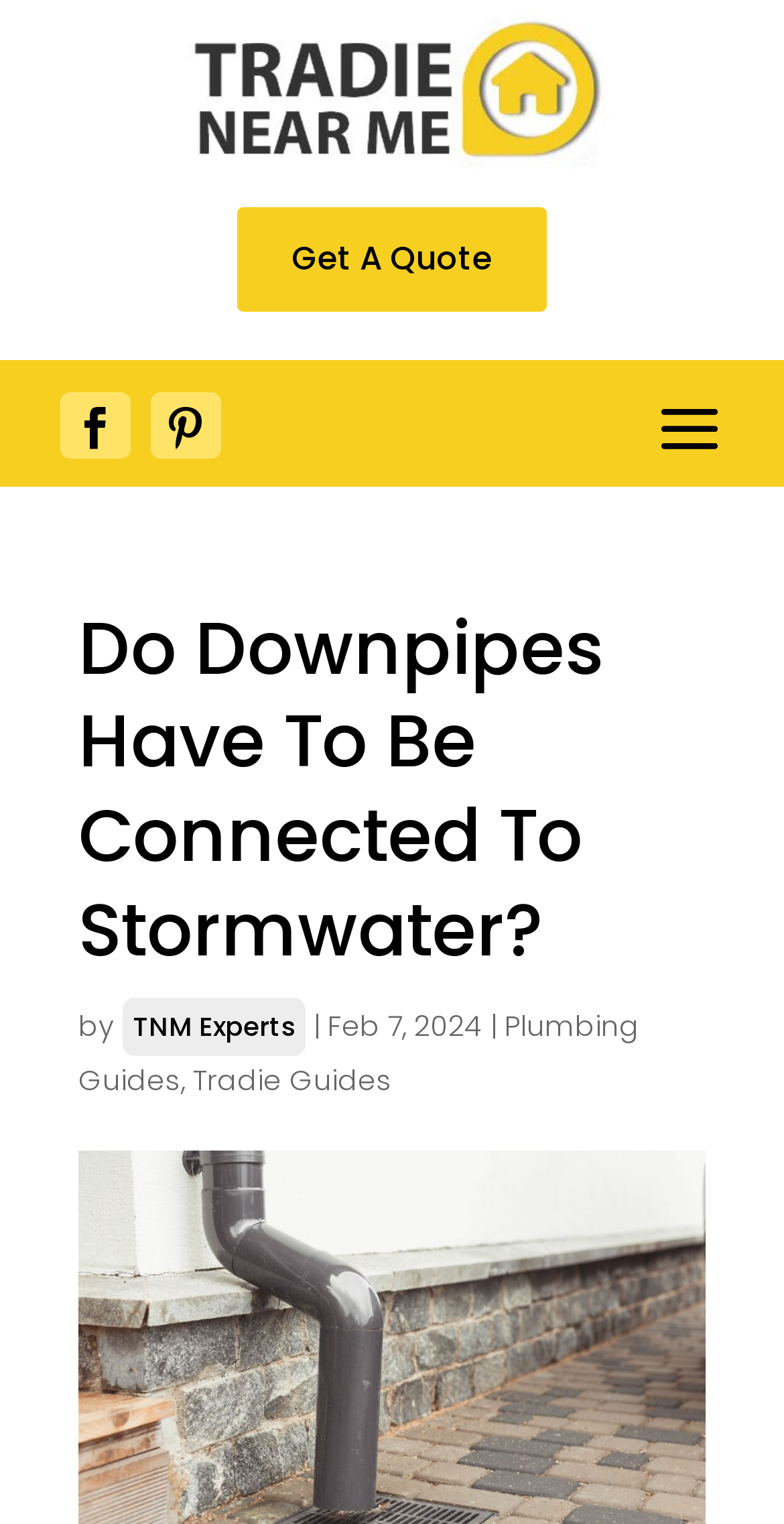Find the primary header on the webpage and provide its text.

Do Downpipes Have To Be Connected To Stormwater?